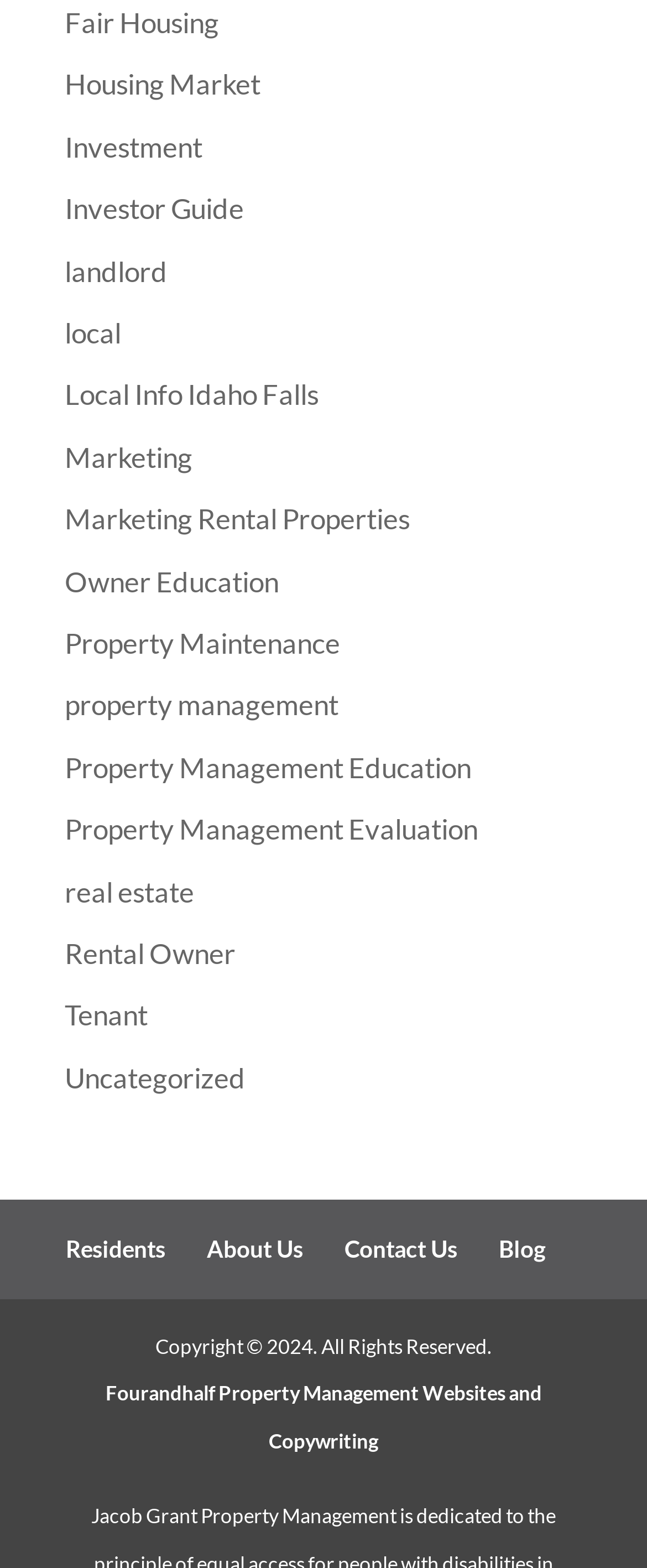Identify the bounding box for the UI element described as: "Residents". Ensure the coordinates are four float numbers between 0 and 1, formatted as [left, top, right, bottom].

[0.101, 0.787, 0.255, 0.805]